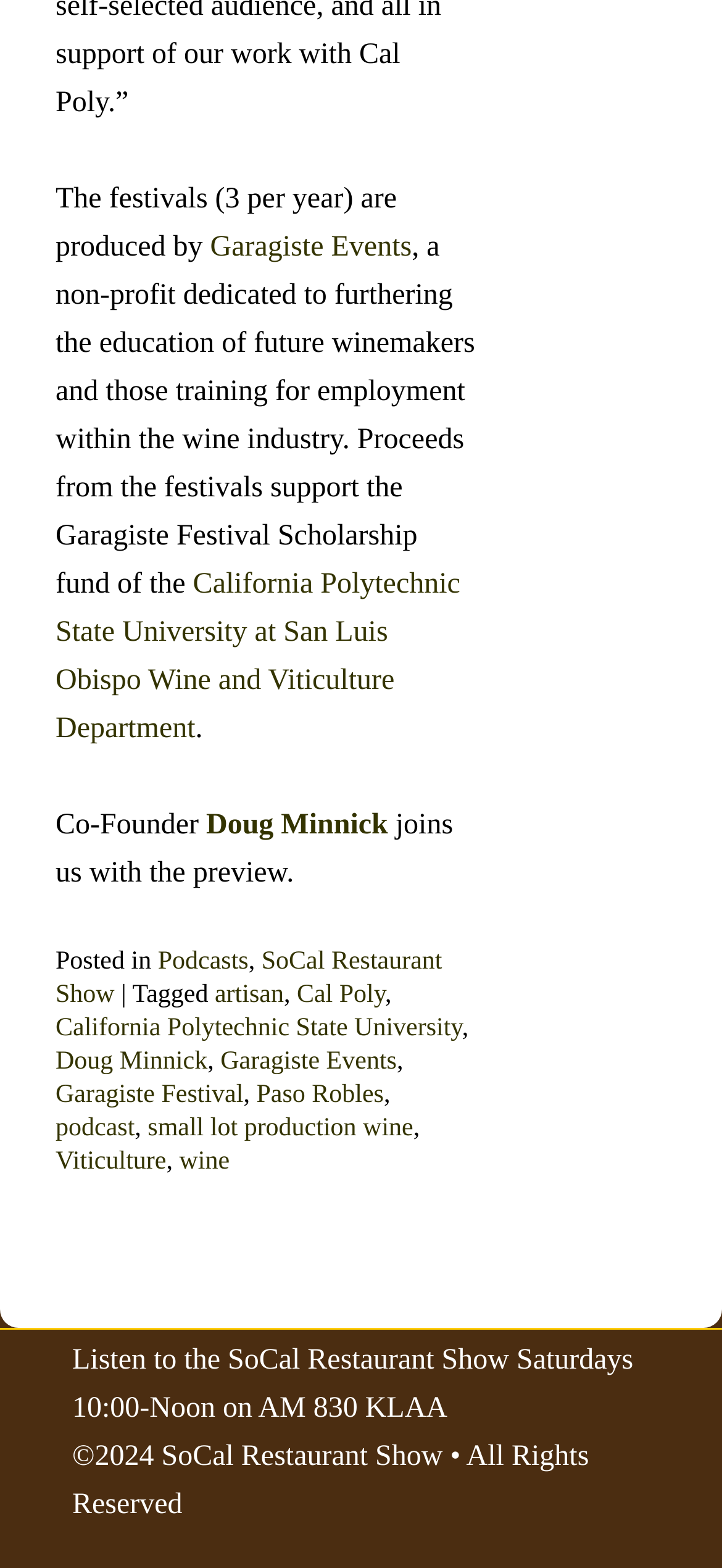Pinpoint the bounding box coordinates of the clickable element to carry out the following instruction: "Read more about Doug Minnick."

[0.285, 0.516, 0.537, 0.536]